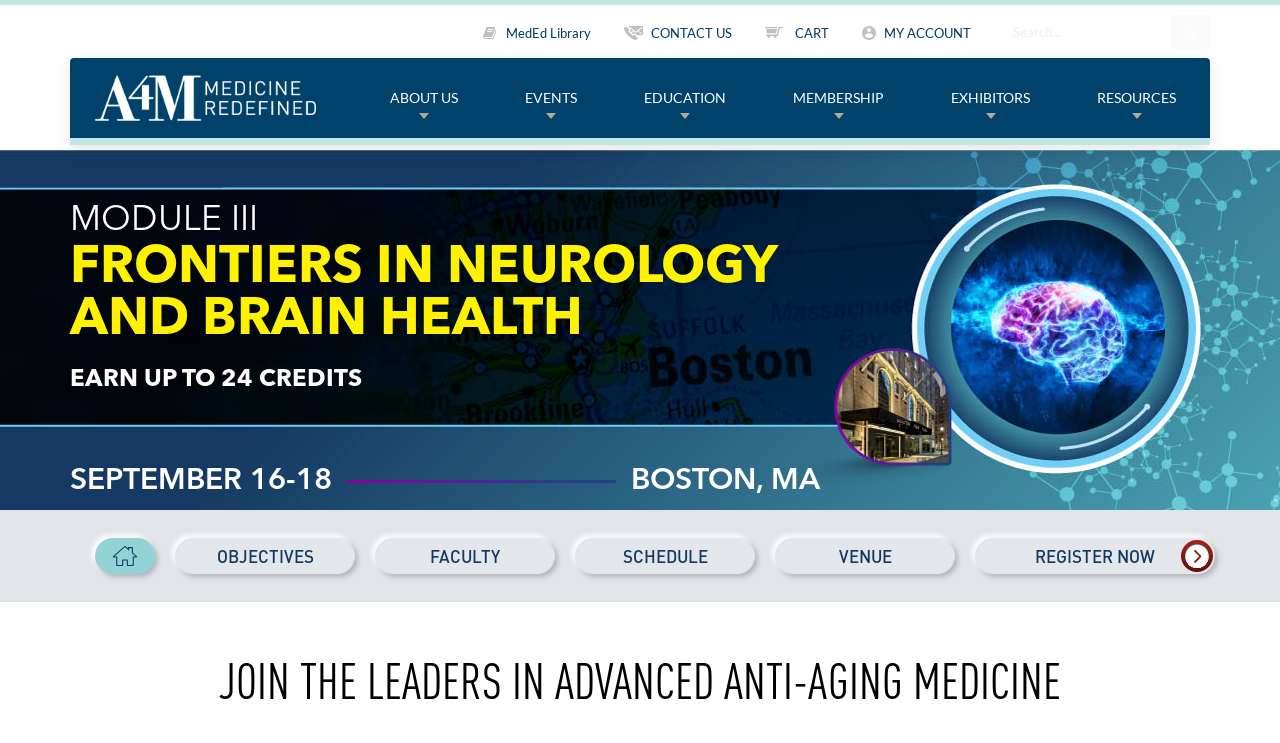How many credits can be earned from the event?
Look at the webpage screenshot and answer the question with a detailed explanation.

I found the answer by looking at the heading 'FRONTIERS IN NEUROLOGY AND BRAIN HEALTH EARN UP TO 24 CREDITS' which is located in the middle of the webpage.